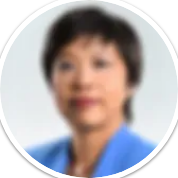Offer a detailed explanation of what is depicted in the image.

The image features a professional headshot of Stella Xu, who serves as the Managing Director for China Initiatives in the State of Georgia. In the photograph, Stella is dressed in a blue blazer, portraying a confident and approachable demeanor. The circular frame of the image highlights her face, which is set against a soft, neutral background that maintains focus on her expression. This image is part of the context surrounding the panel discussion where she is featured as a panelist, contributing her insights and experiences to the theme of corporate success stories and leadership within the AAPI community.